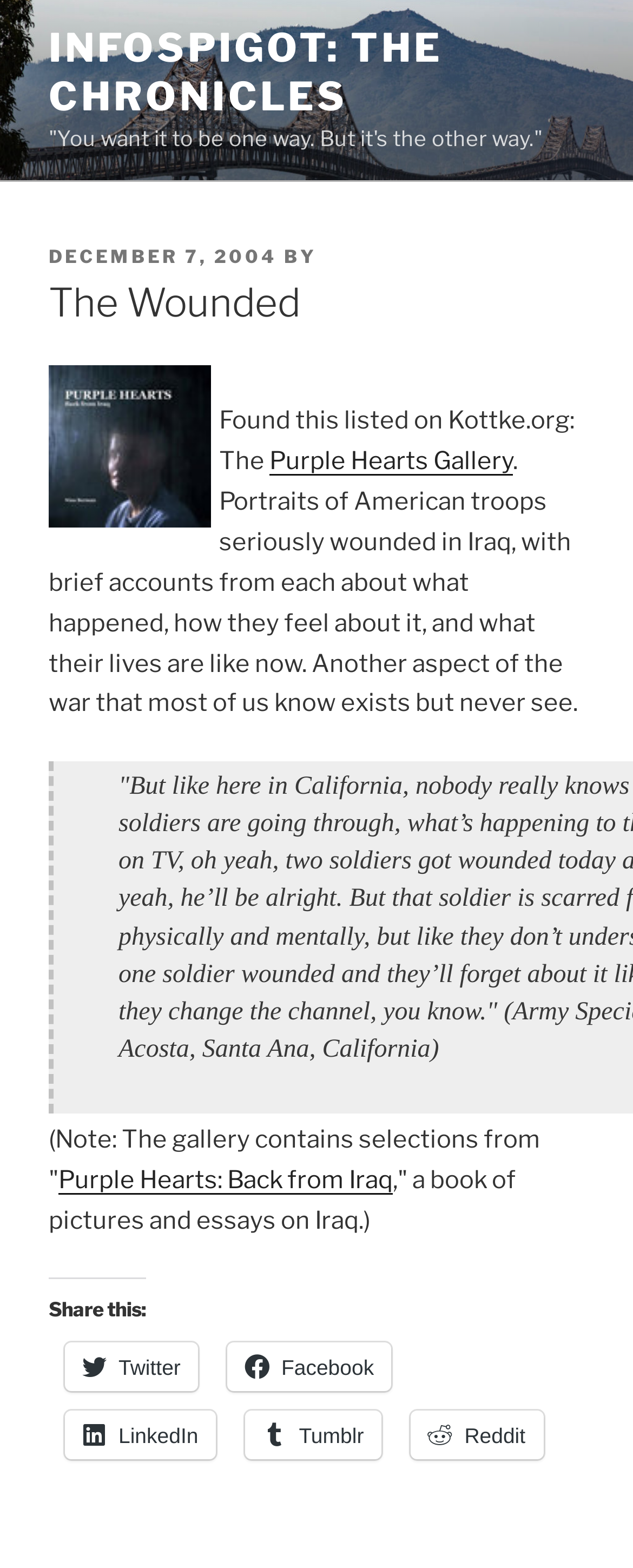Provide a brief response in the form of a single word or phrase:
What is the name of the gallery?

Purple Hearts Gallery